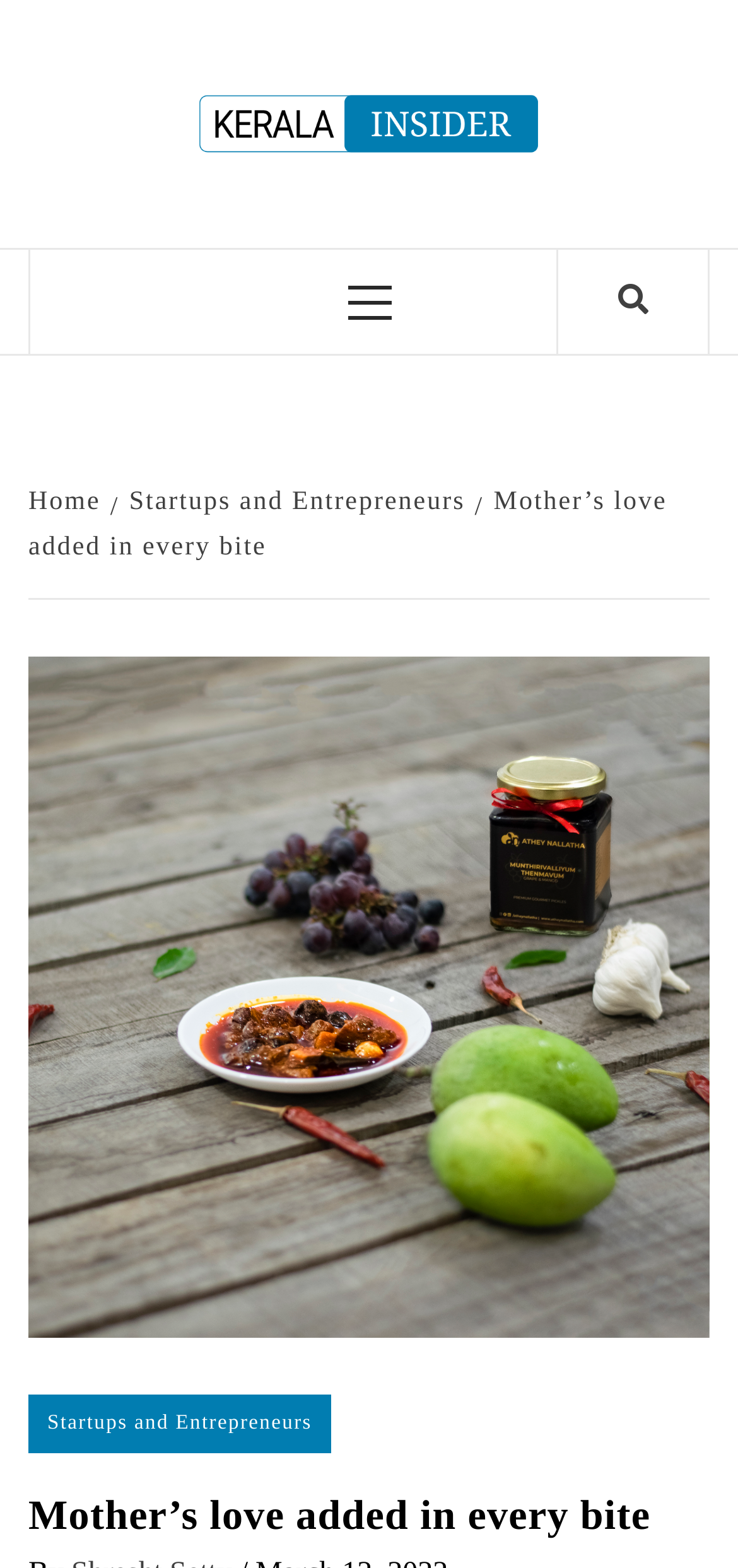What is the purpose of the 'Breadcrumbs' navigation?
Answer the question in a detailed and comprehensive manner.

The 'Breadcrumbs' navigation is typically used to display the current page's path or hierarchy, allowing users to navigate back to previous pages or understand the page's context within the website's structure.